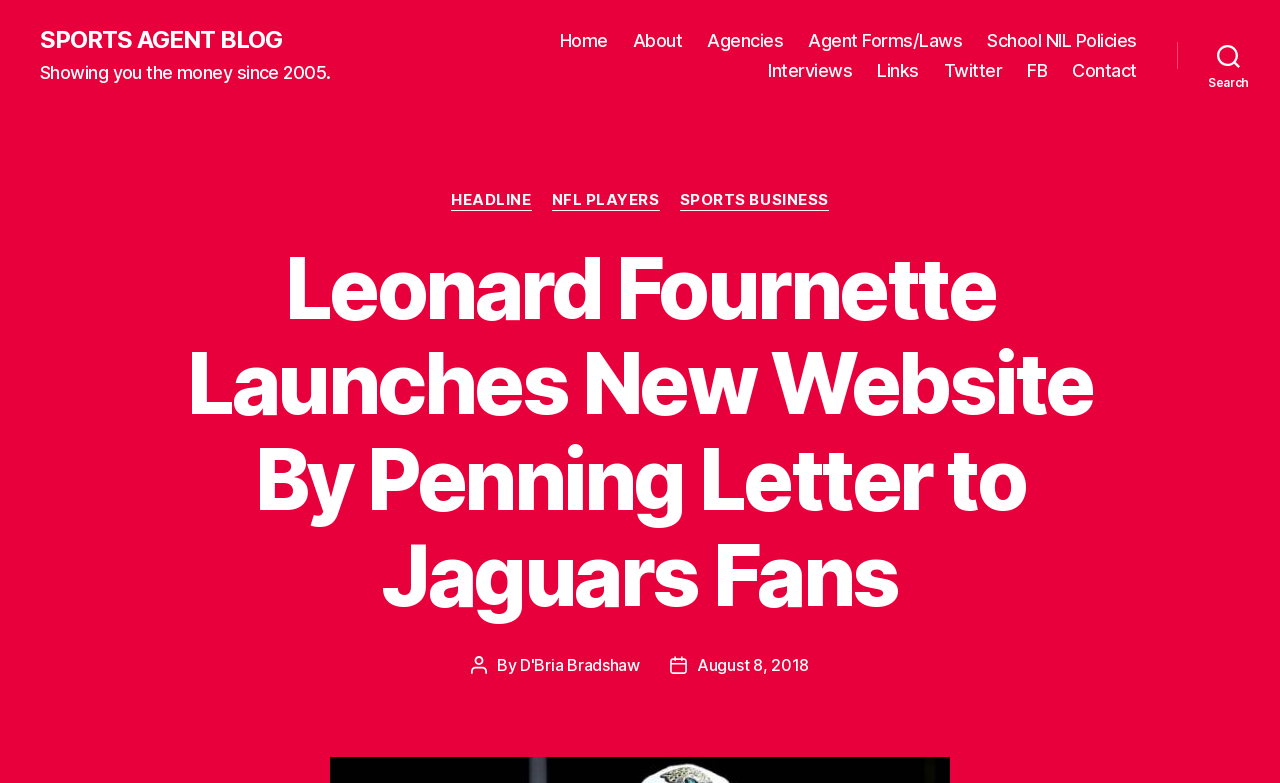How many navigation links are there?
Please give a well-detailed answer to the question.

I counted the number of links in the navigation section, which includes 'Home', 'About', 'Agencies', 'Agent Forms/Laws', 'School NIL Policies', 'Interviews', 'Links', 'Twitter', 'FB', and 'Contact'.